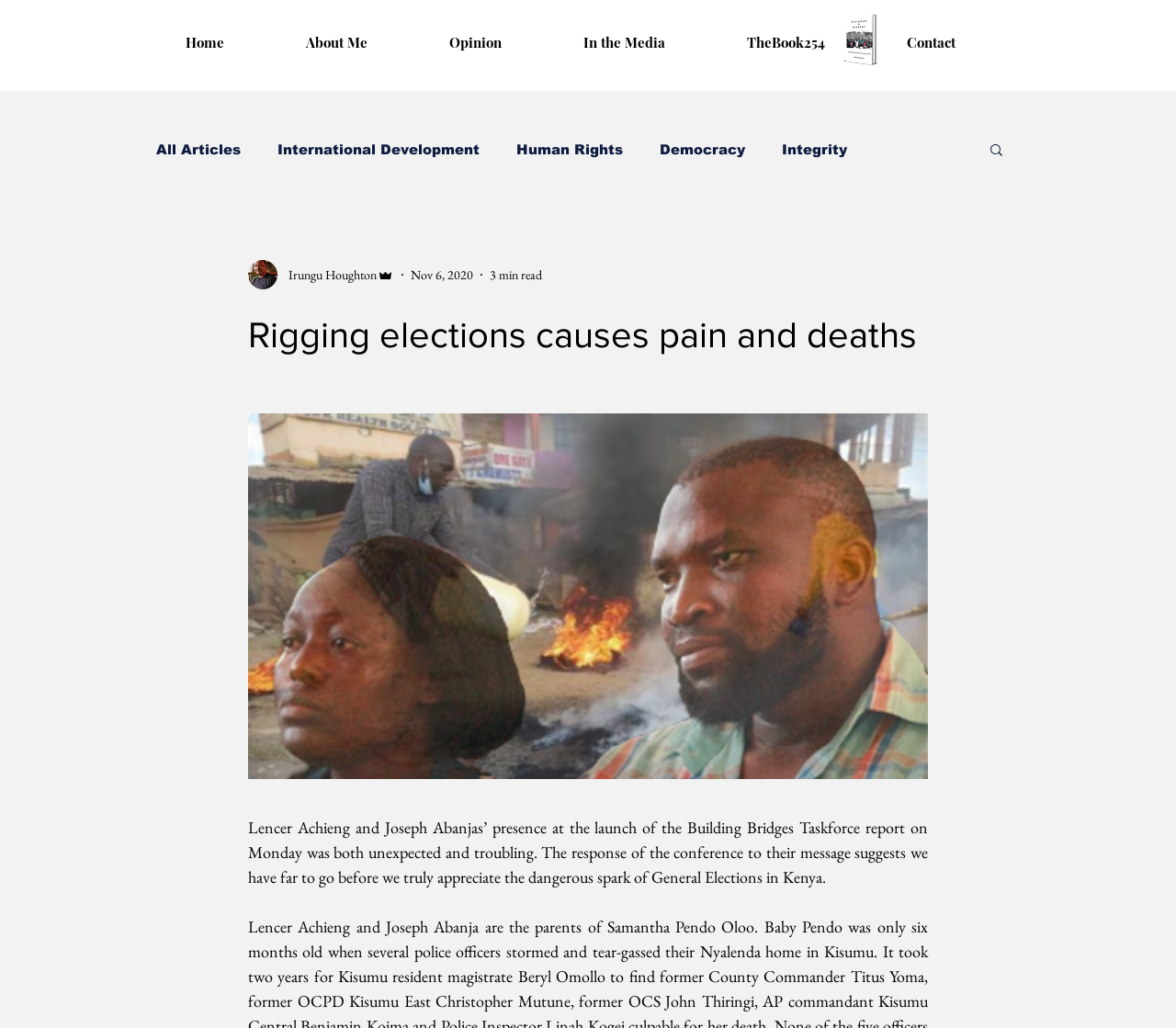Extract the bounding box coordinates for the described element: "In the Media". The coordinates should be represented as four float numbers between 0 and 1: [left, top, right, bottom].

[0.484, 0.025, 0.623, 0.058]